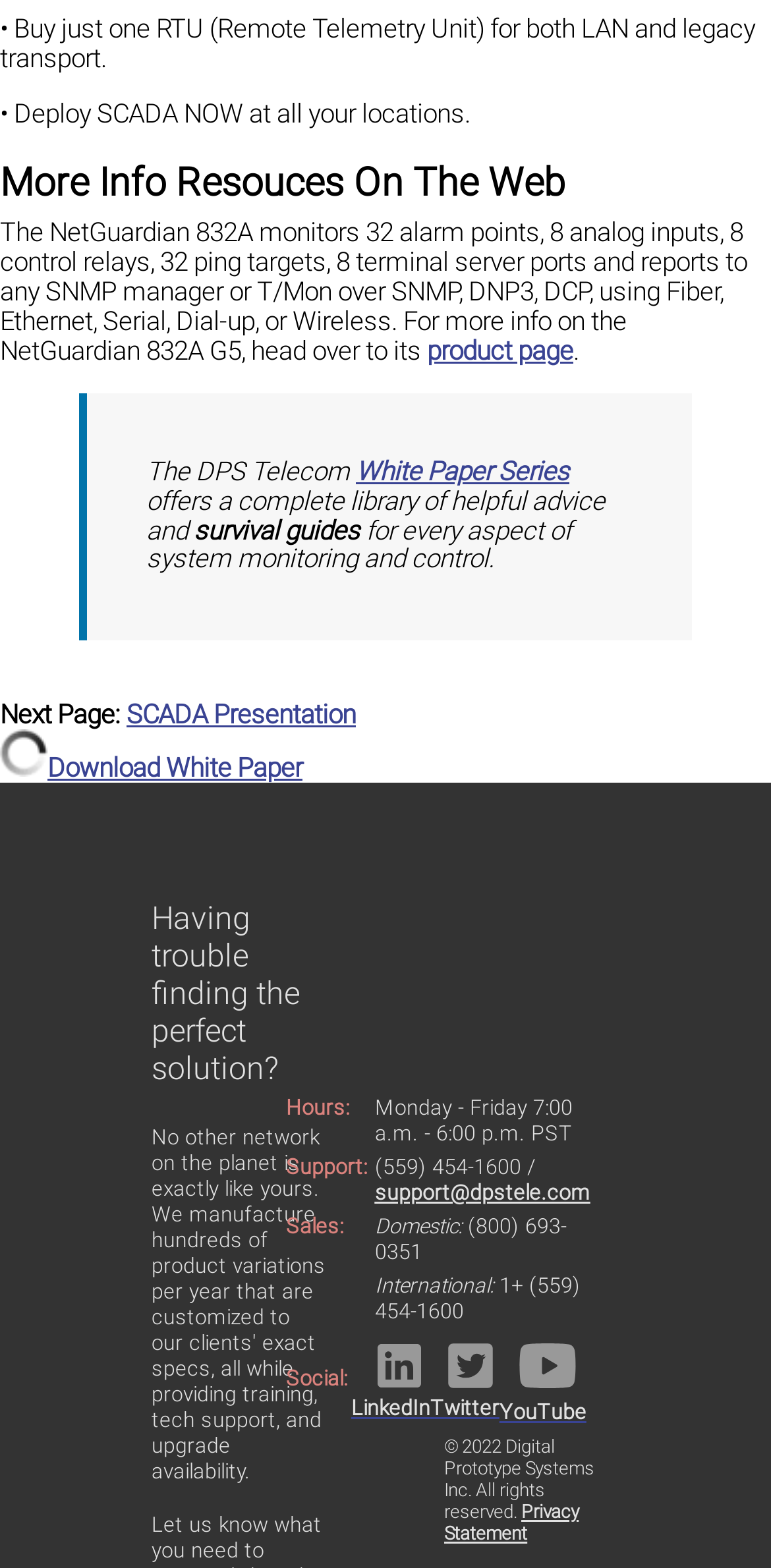Identify the bounding box coordinates of the area that should be clicked in order to complete the given instruction: "Download the White Paper". The bounding box coordinates should be four float numbers between 0 and 1, i.e., [left, top, right, bottom].

[0.062, 0.48, 0.392, 0.499]